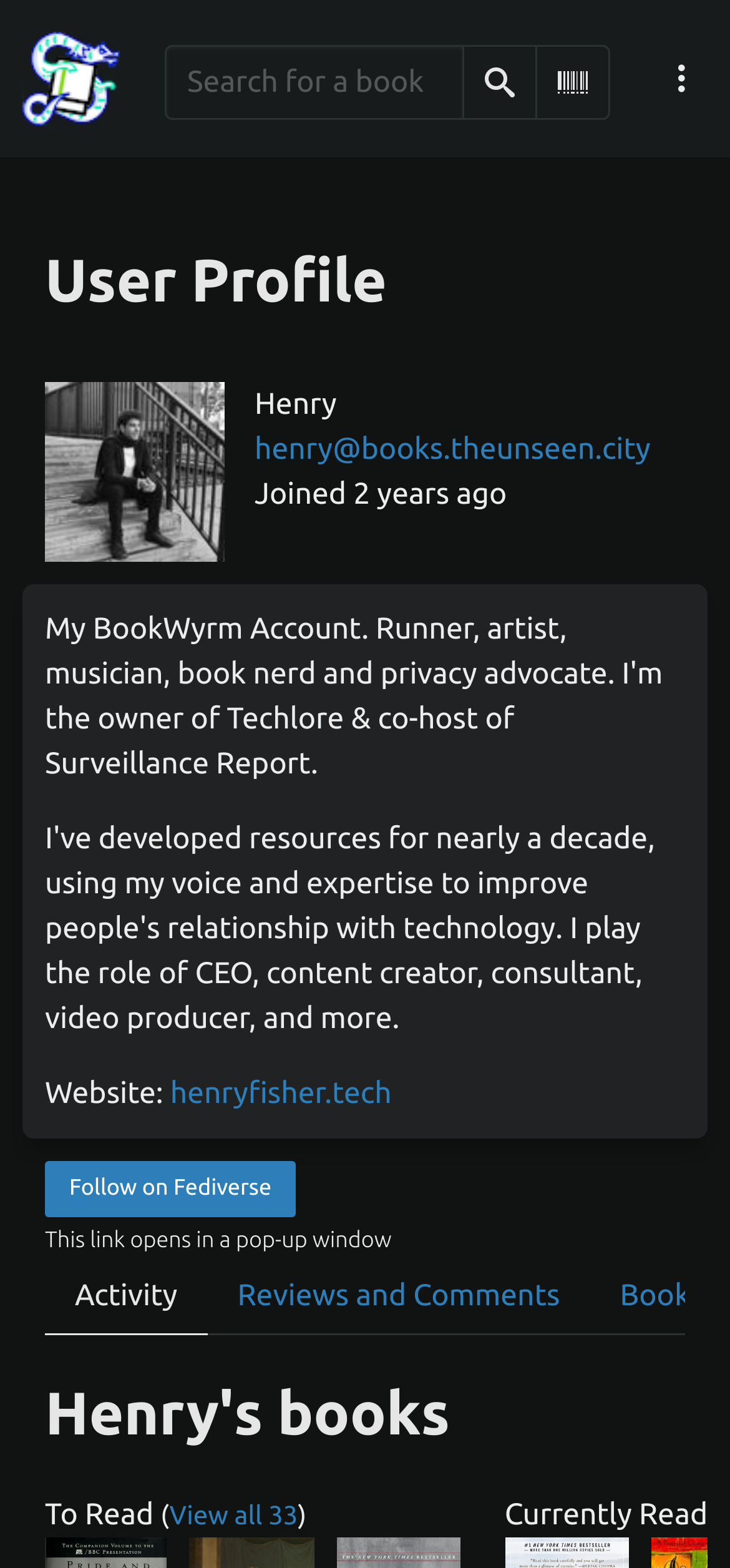Please identify the bounding box coordinates of the element I need to click to follow this instruction: "View all 33 to-read books".

[0.232, 0.957, 0.408, 0.976]